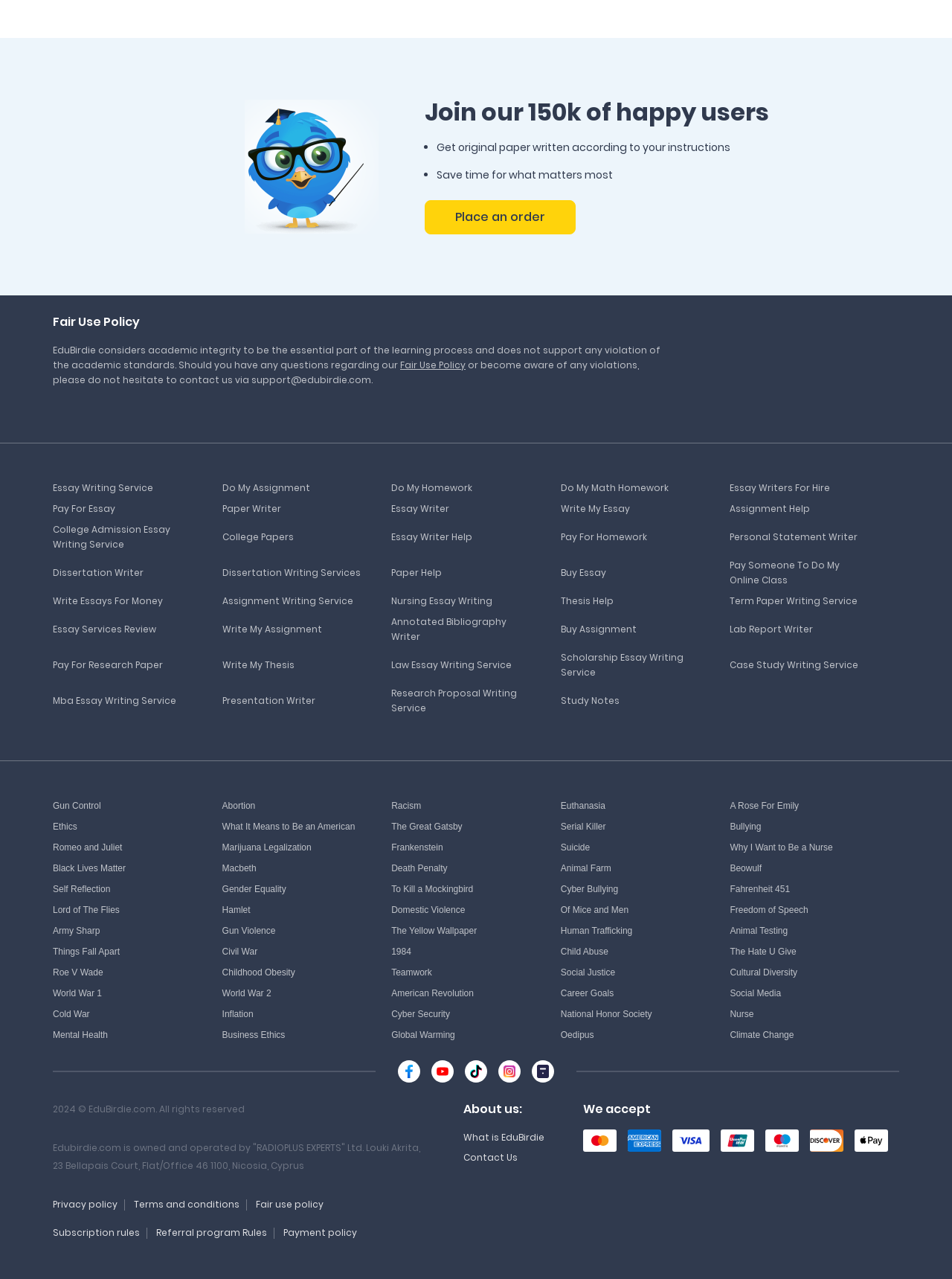What is the call-to-action on this webpage? Based on the image, give a response in one word or a short phrase.

Place an order